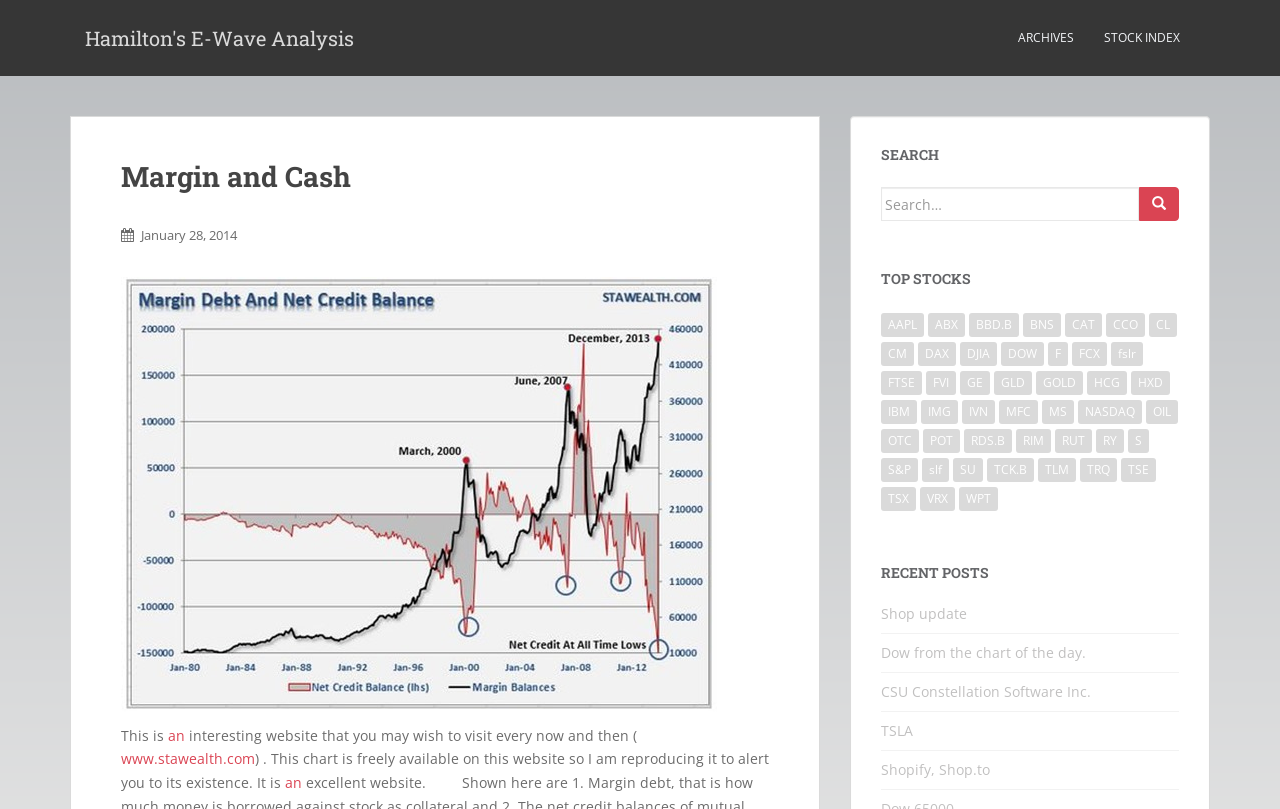Please find the bounding box coordinates for the clickable element needed to perform this instruction: "Search for a stock".

[0.688, 0.232, 0.921, 0.274]